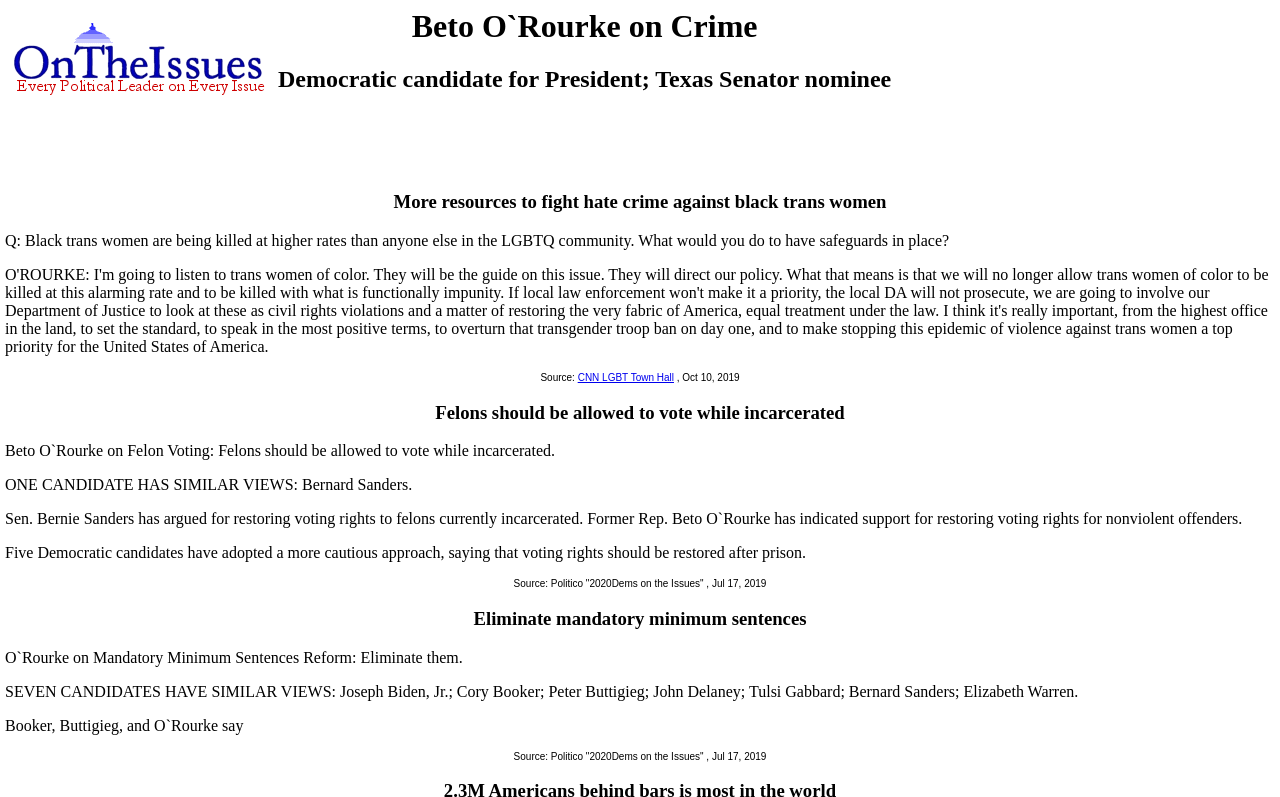What is the logo on the top-left corner of the webpage?
Answer with a single word or short phrase according to what you see in the image.

OnTheIssuesLogo